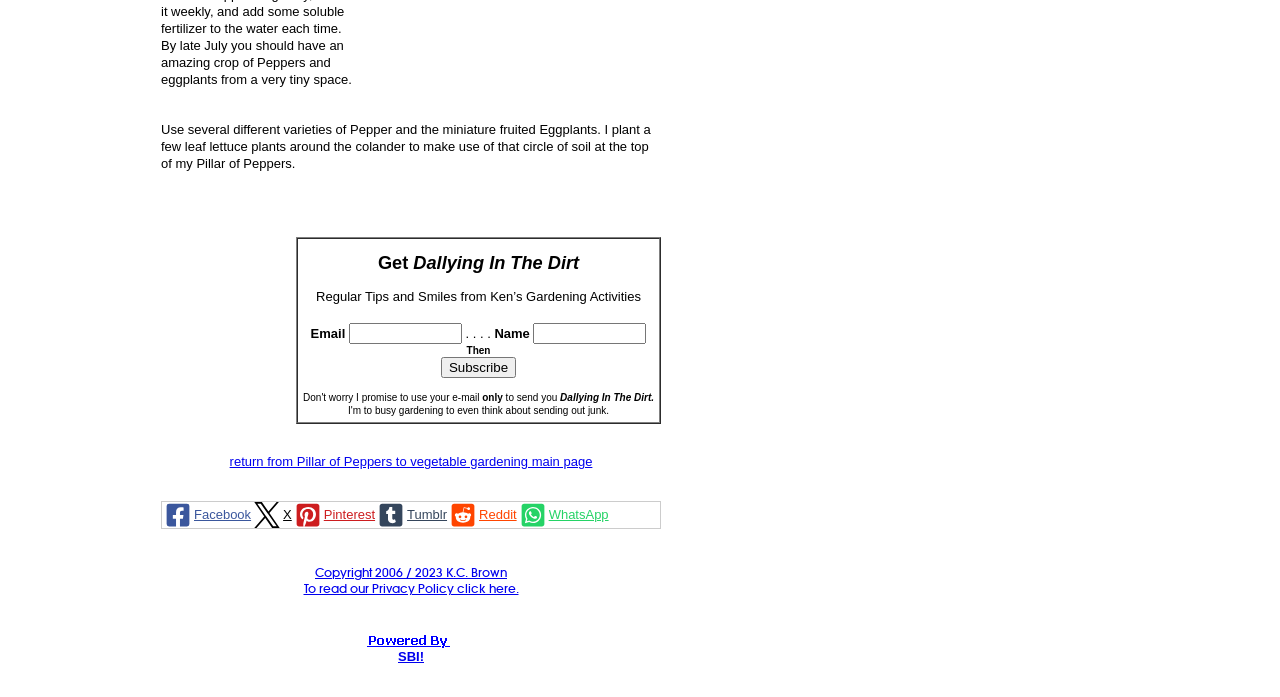Provide a brief response in the form of a single word or phrase:
What is the purpose of the 'Subscribe' button?

To receive newsletter